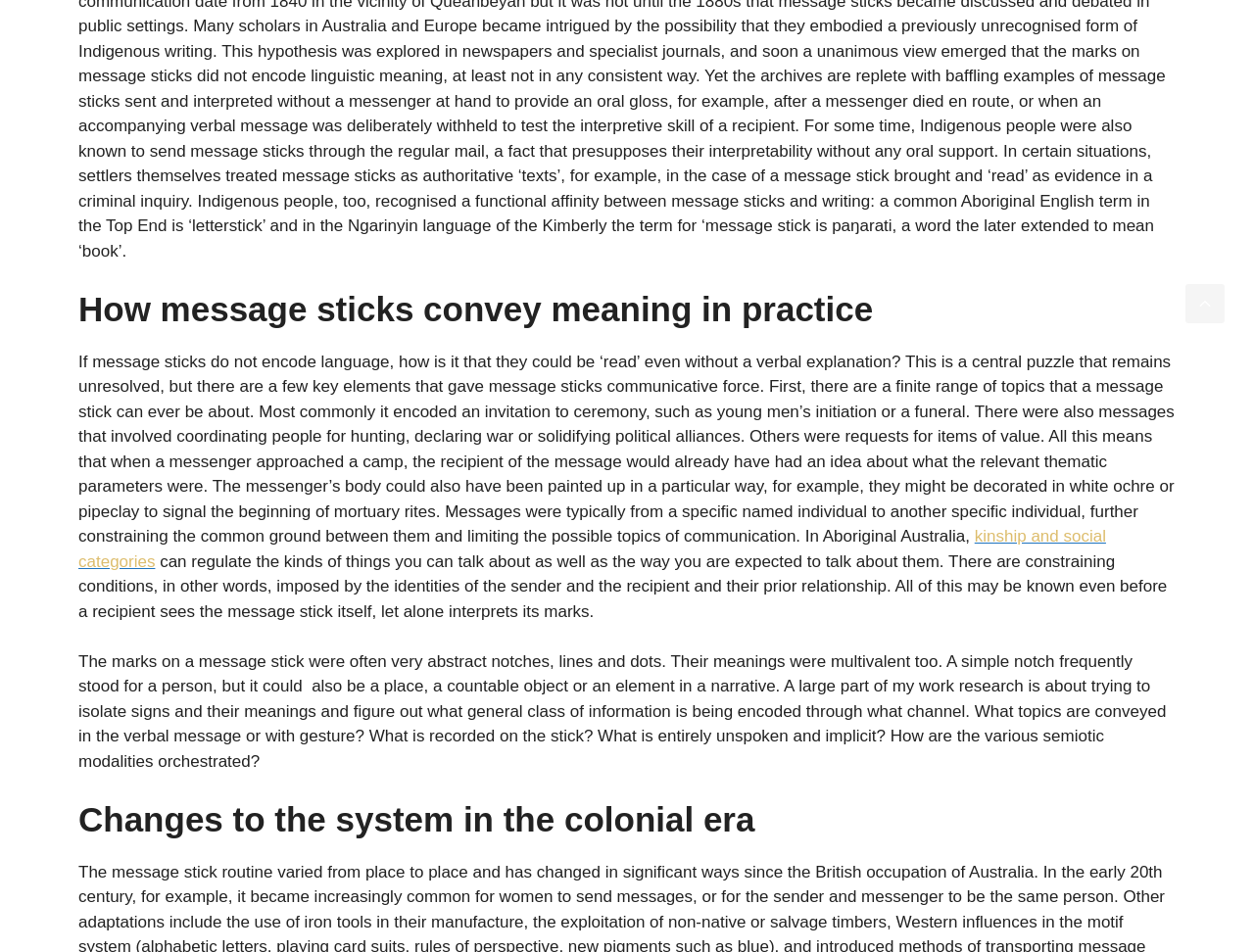What is the nature of the marks on a message stick?
Analyze the image and deliver a detailed answer to the question.

According to the text, the marks on a message stick were often very abstract, consisting of notches, lines, and dots, and their meanings were multivalent, meaning they could represent different things depending on the context.